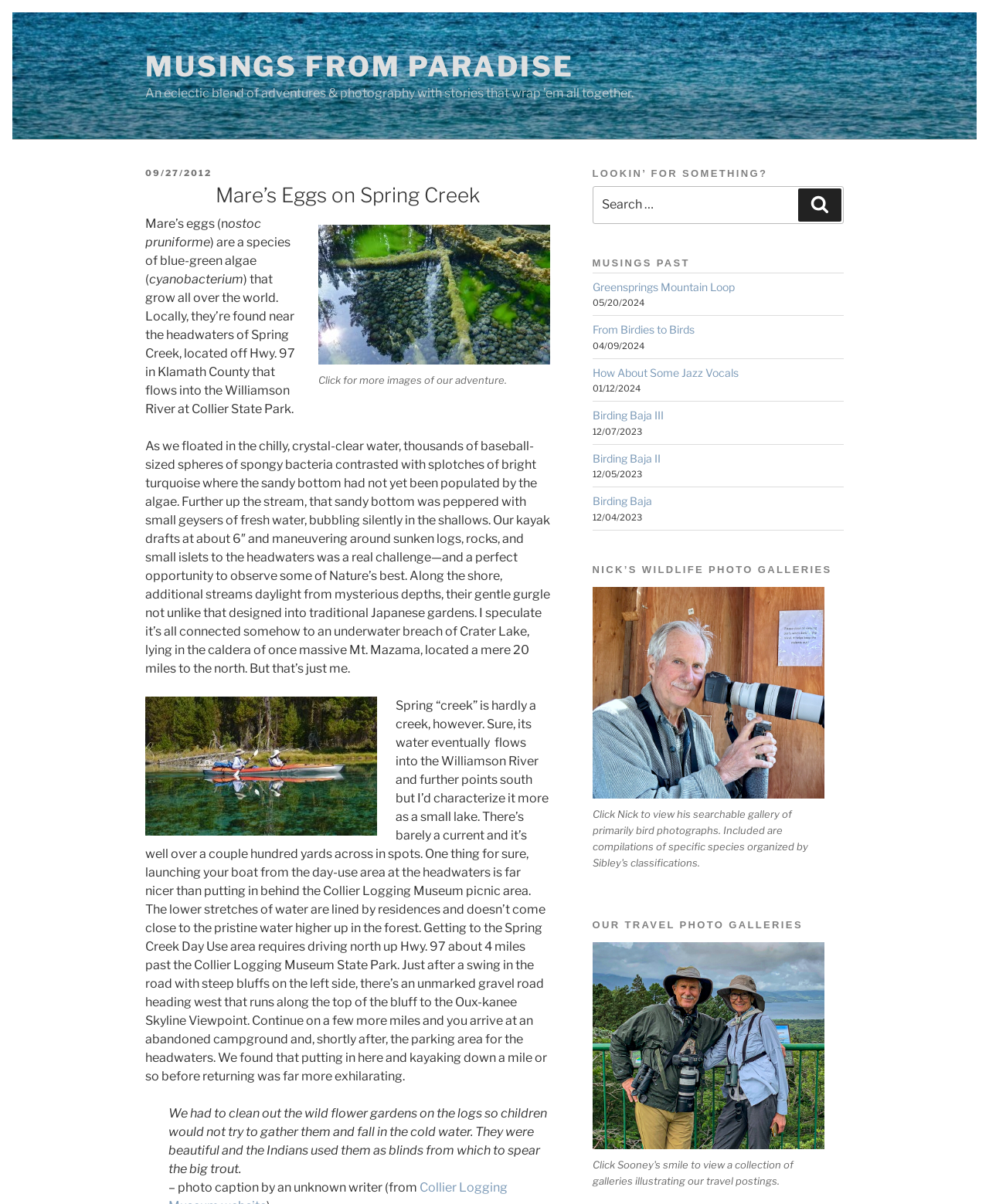Where is Spring Creek located?
Using the image, give a concise answer in the form of a single word or short phrase.

Klamath County